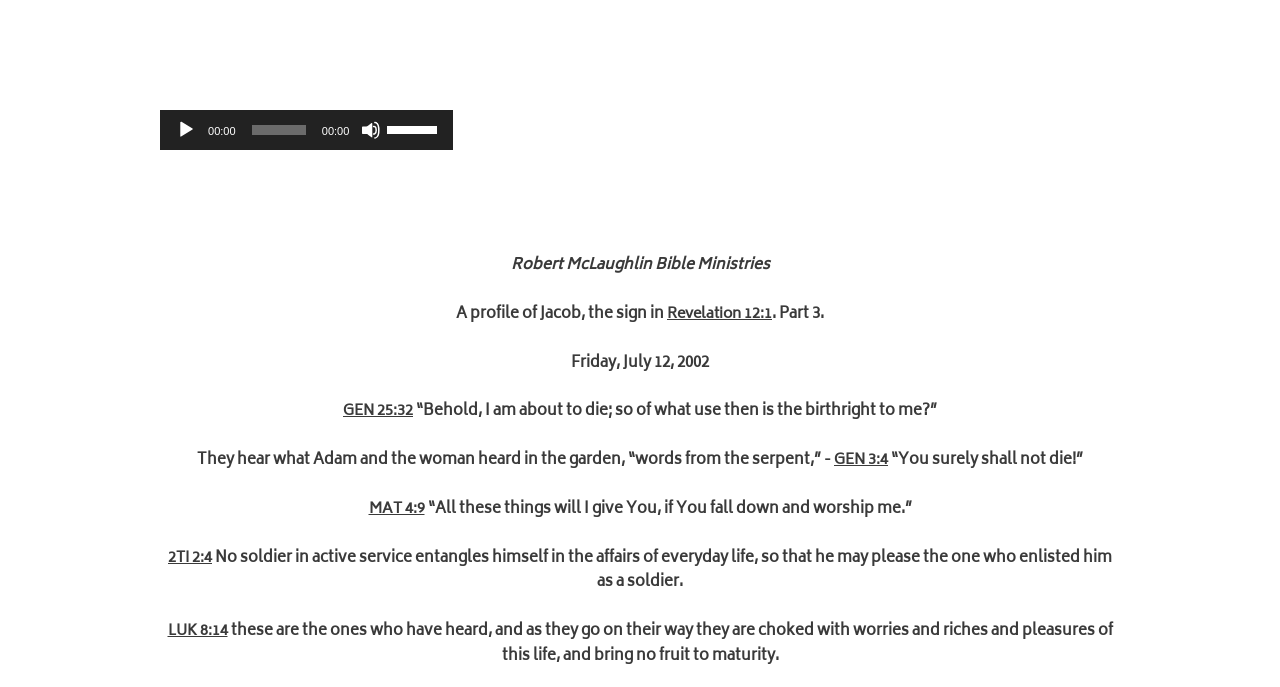Bounding box coordinates must be specified in the format (top-left x, top-left y, bottom-right x, bottom-right y). All values should be floating point numbers between 0 and 1. What are the bounding box coordinates of the UI element described as: LUK 8:14

[0.13, 0.9, 0.178, 0.939]